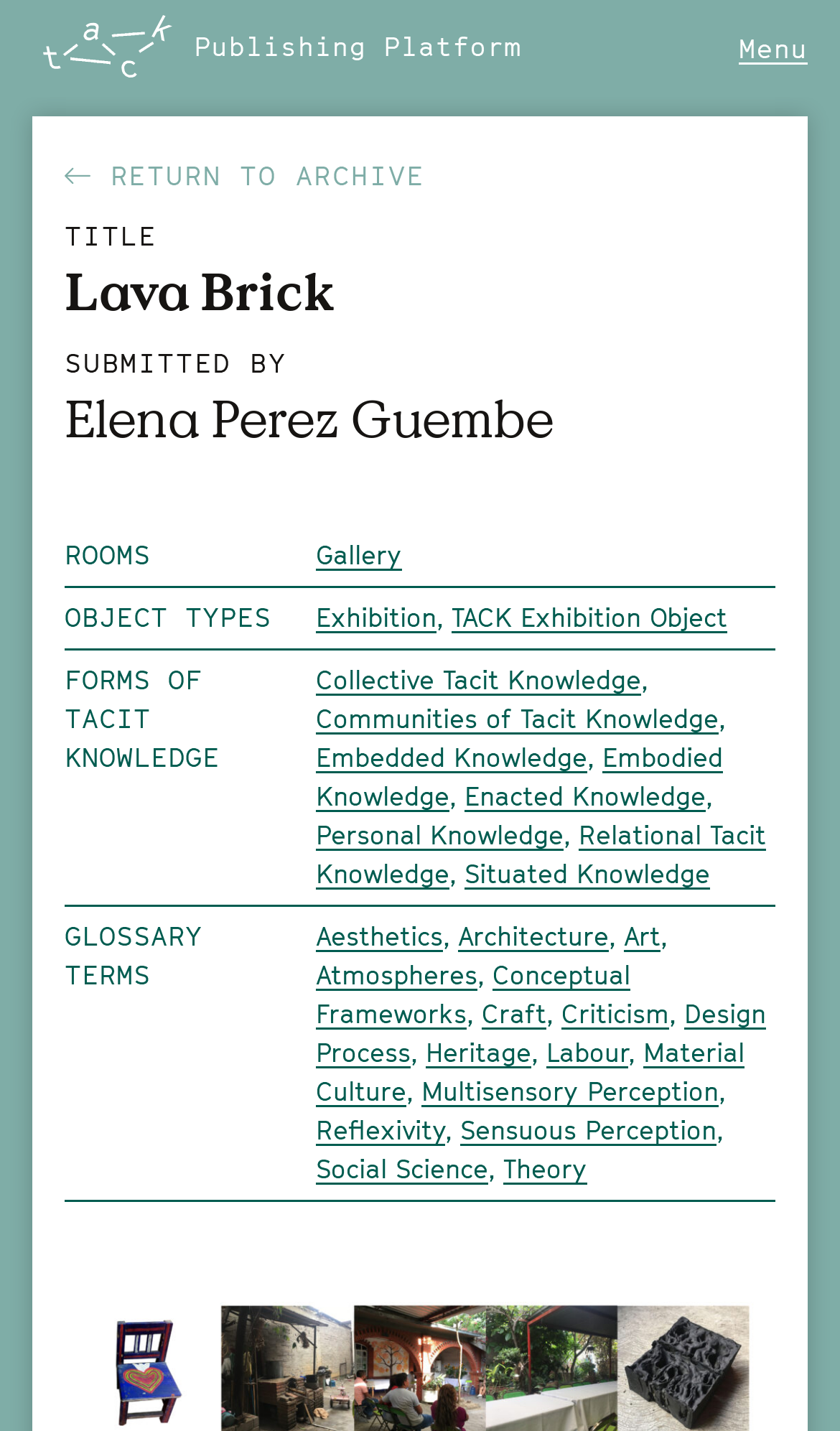What is the name of the author who submitted the lava brick?
Could you answer the question in a detailed manner, providing as much information as possible?

I found the answer by looking at the heading 'SUBMITTED BY' and the corresponding text 'Elena Perez Guembe' which is located below it.